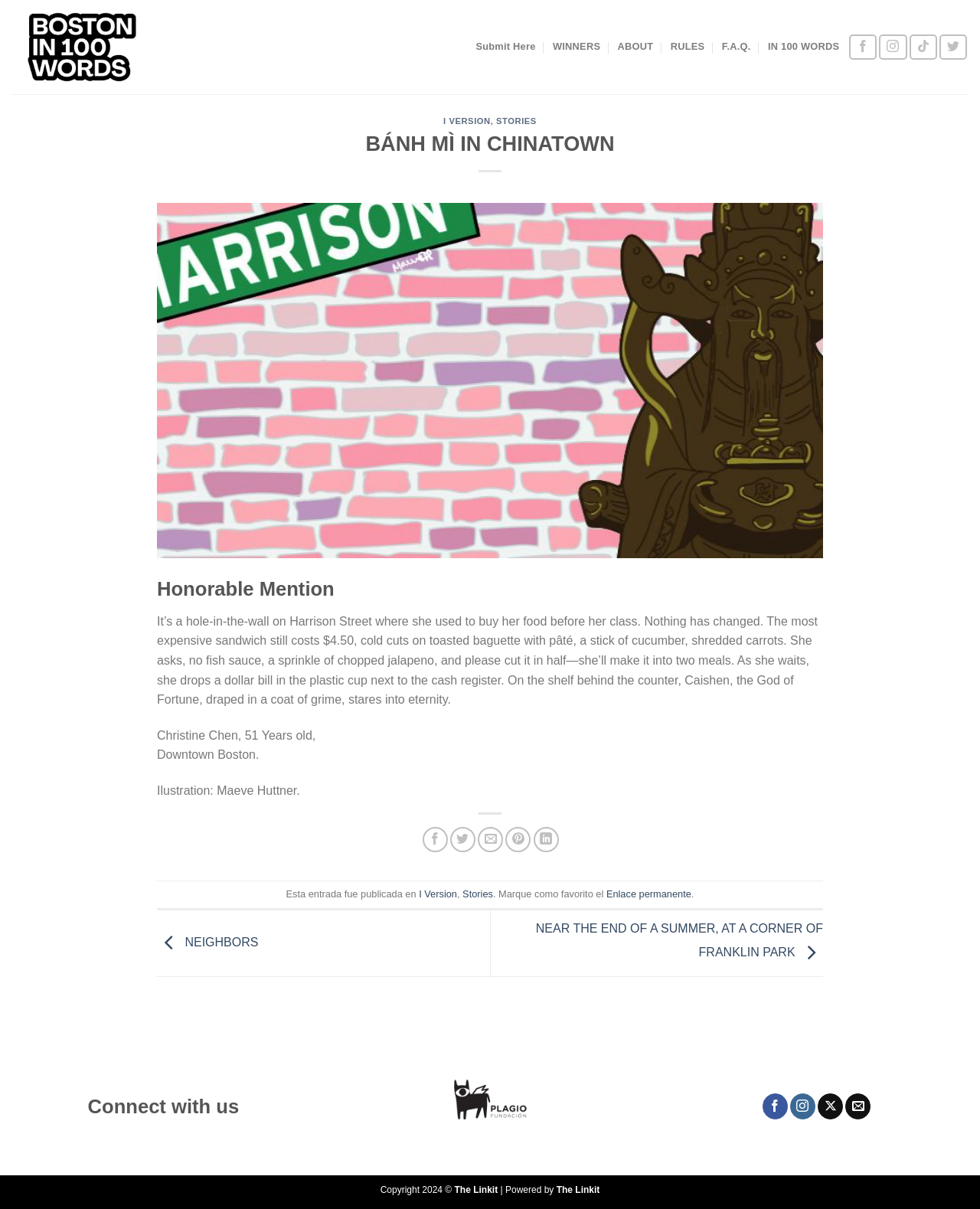Use a single word or phrase to answer this question: 
What is the name of the story?

BÁNH MÌ IN CHINATOWN